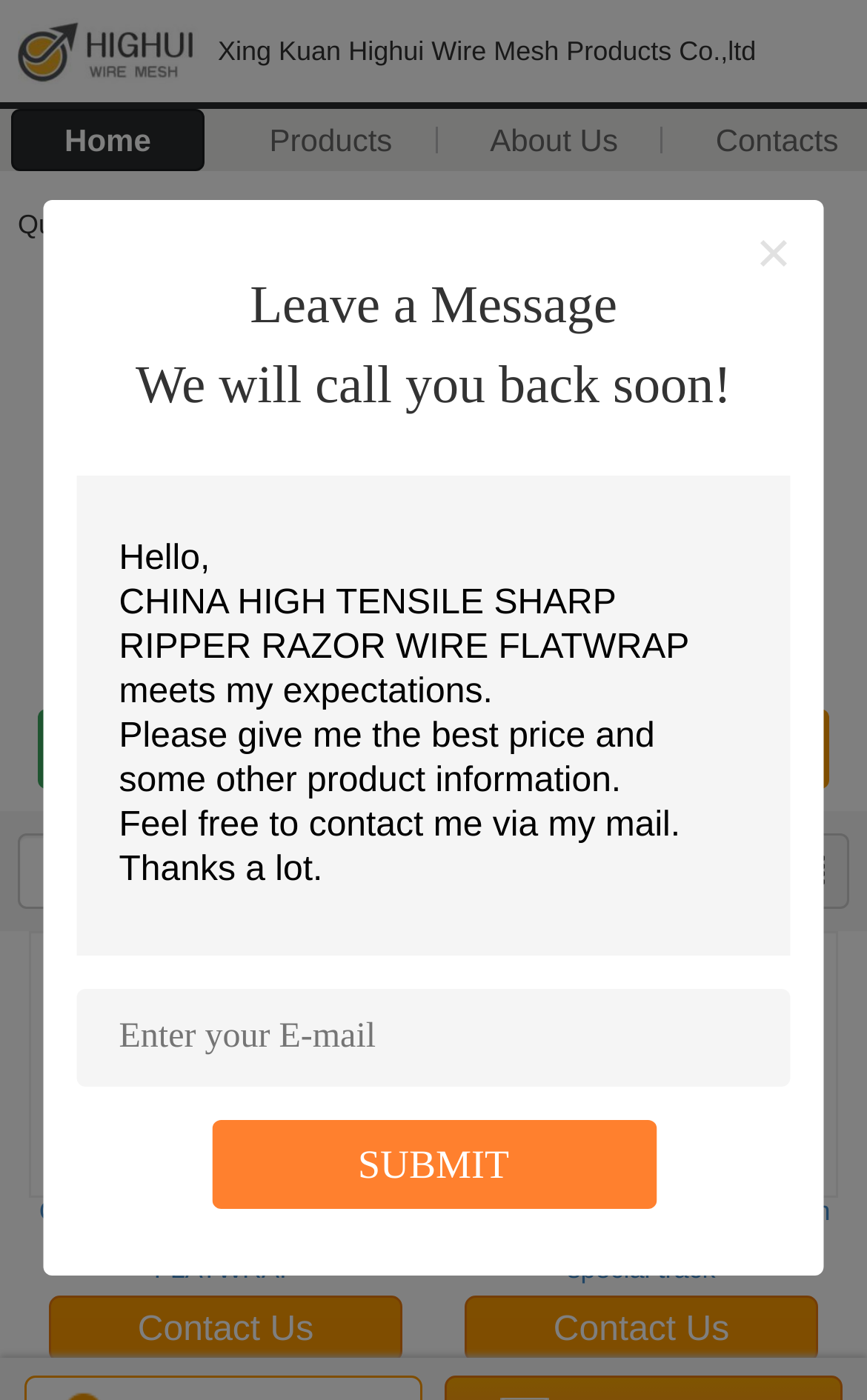Please examine the image and provide a detailed answer to the question: What type of product is shown in the image?

I found an image on the webpage that shows a product, and based on the context of the webpage which is about wire mesh products, I infer that the image is showing a type of wire mesh product.